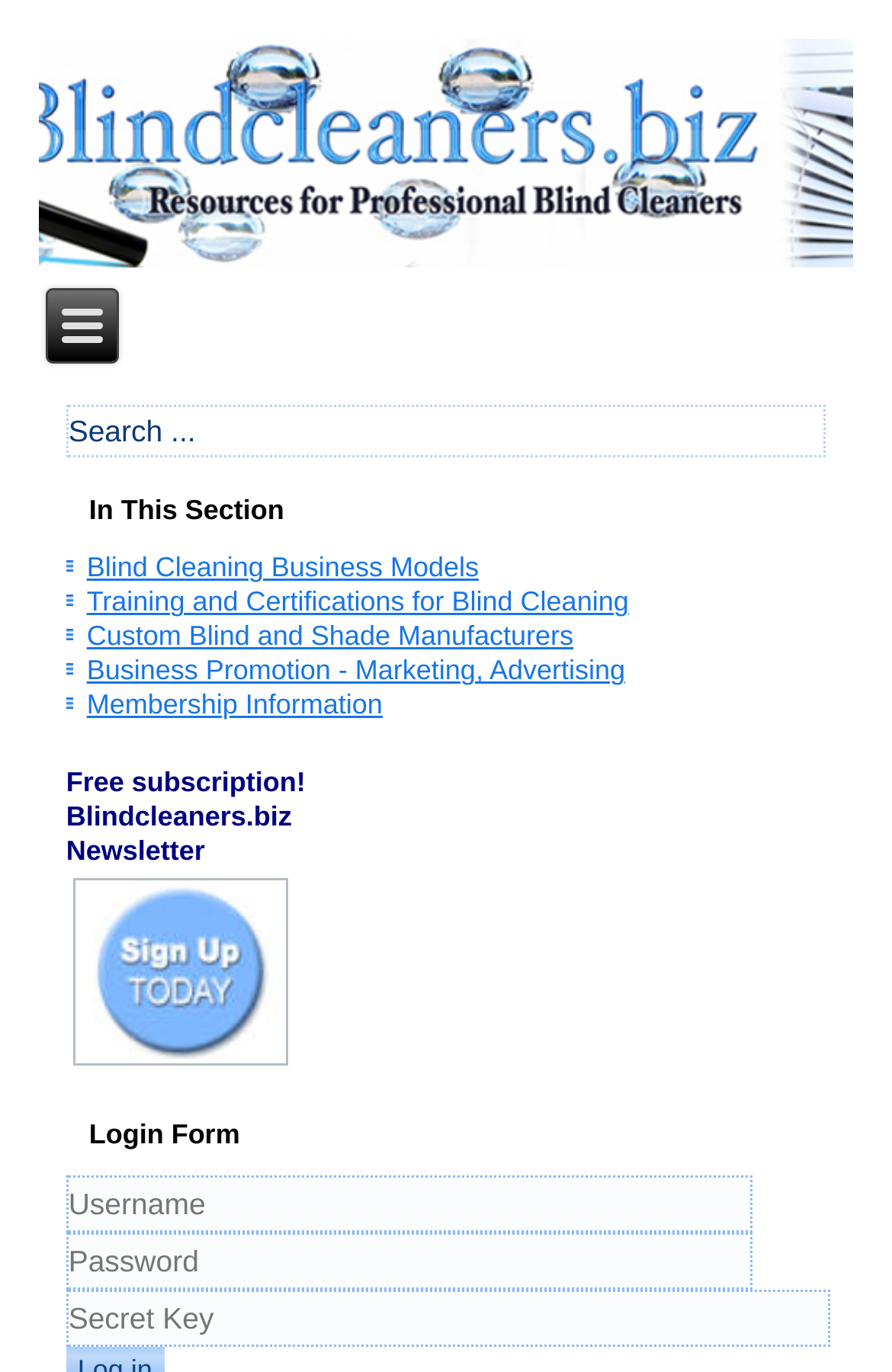Identify the bounding box coordinates of the region that needs to be clicked to carry out this instruction: "Learn about blind cleaning business models". Provide these coordinates as four float numbers ranging from 0 to 1, i.e., [left, top, right, bottom].

[0.097, 0.402, 0.537, 0.426]